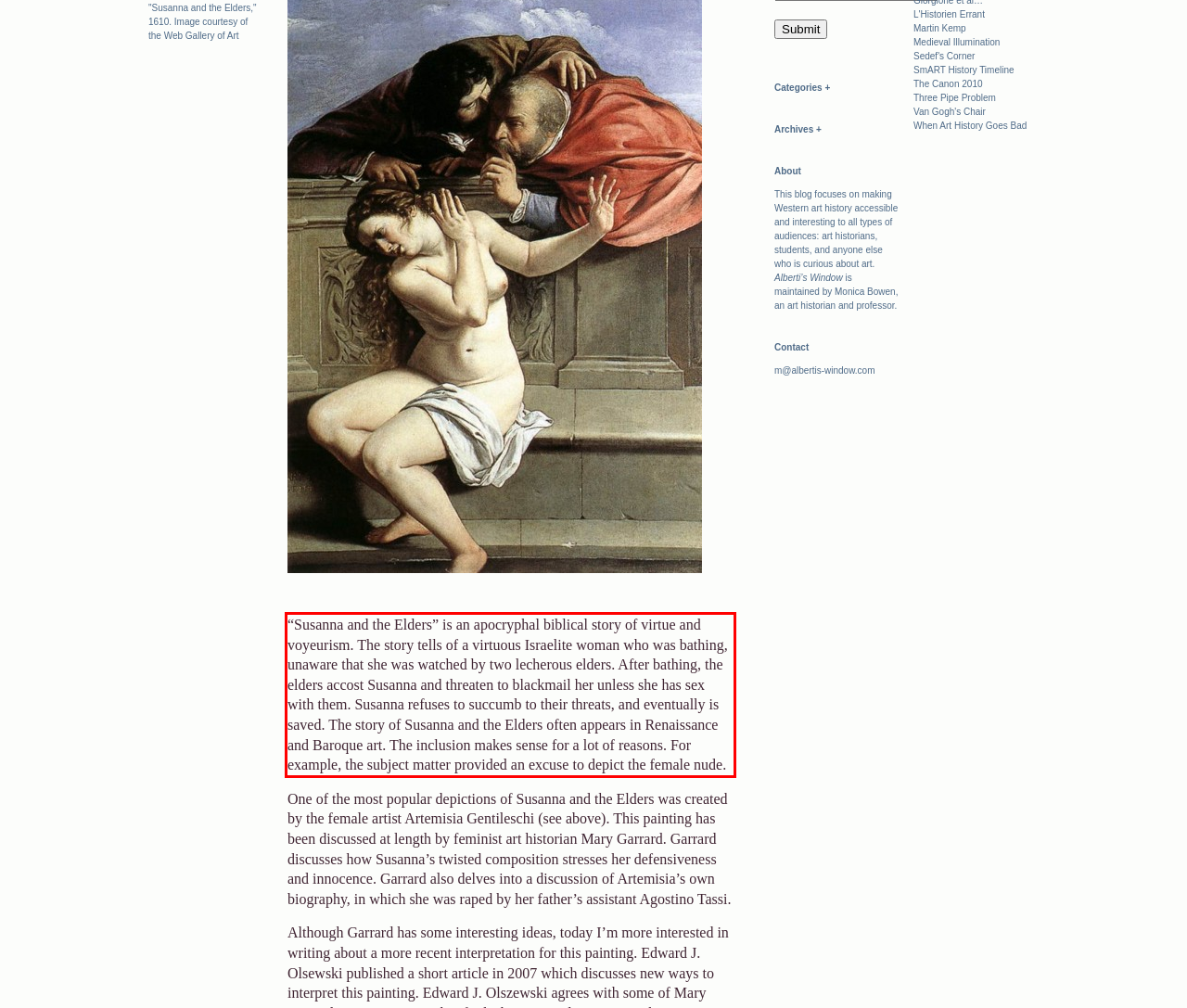You are given a screenshot showing a webpage with a red bounding box. Perform OCR to capture the text within the red bounding box.

“Susanna and the Elders” is an apocryphal biblical story of virtue and voyeurism. The story tells of a virtuous Israelite woman who was bathing, unaware that she was watched by two lecherous elders. After bathing, the elders accost Susanna and threaten to blackmail her unless she has sex with them. Susanna refuses to succumb to their threats, and eventually is saved. The story of Susanna and the Elders often appears in Renaissance and Baroque art. The inclusion makes sense for a lot of reasons. For example, the subject matter provided an excuse to depict the female nude.